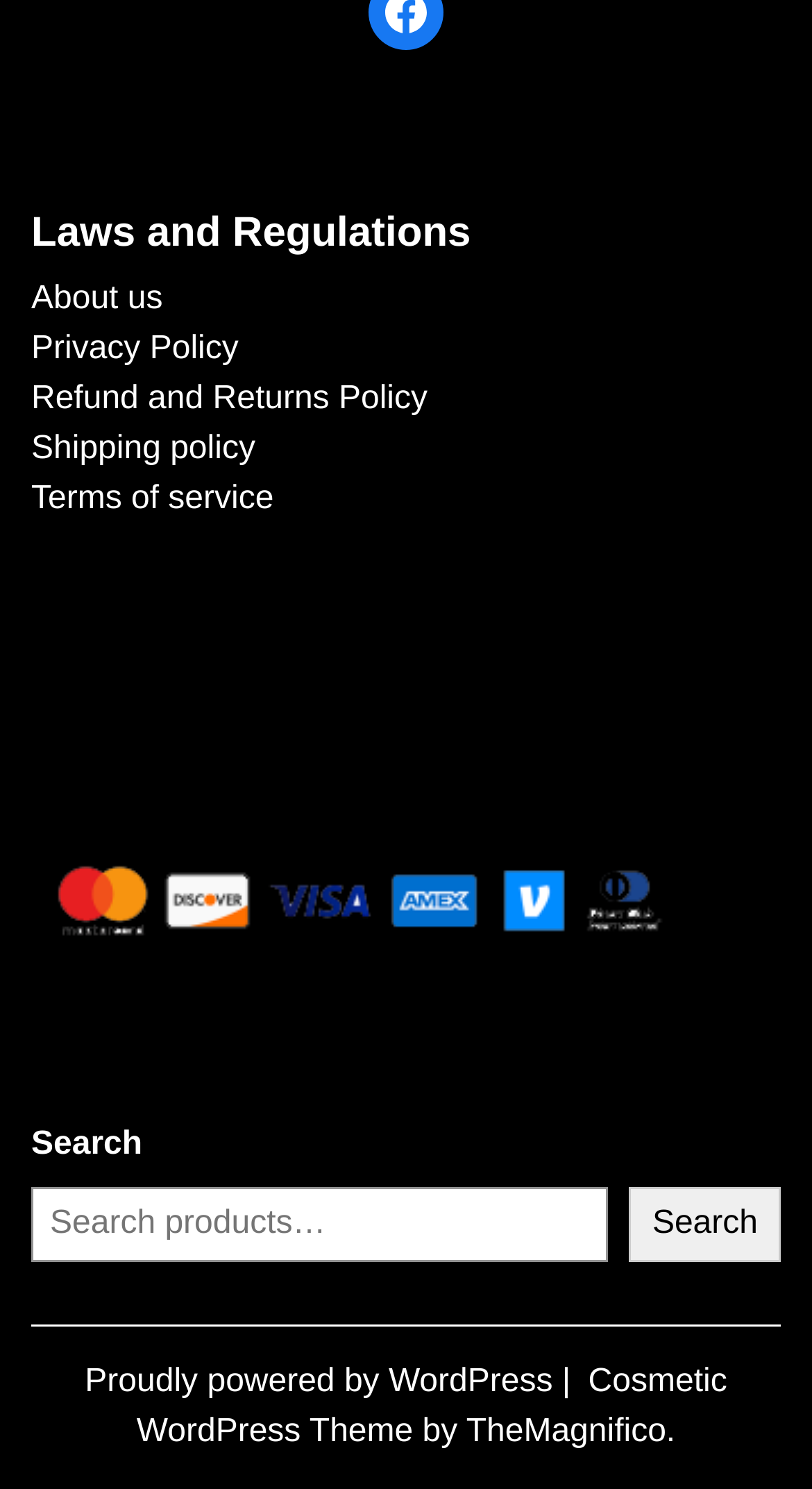Please identify the bounding box coordinates of the region to click in order to complete the task: "Go to Privacy Policy". The coordinates must be four float numbers between 0 and 1, specified as [left, top, right, bottom].

[0.038, 0.222, 0.294, 0.246]